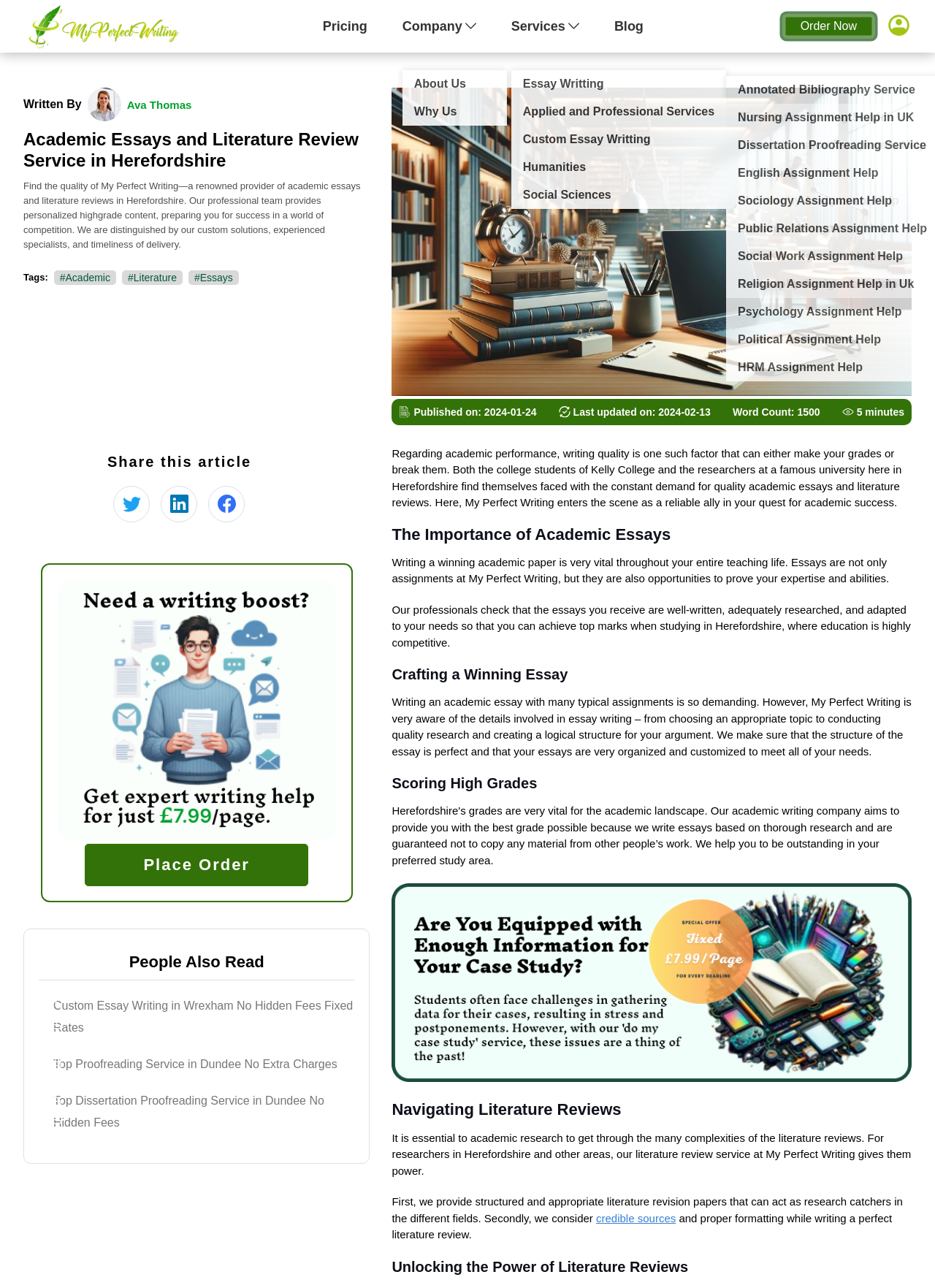Find the bounding box of the UI element described as follows: "Sign Up".

[0.924, 0.061, 0.987, 0.077]